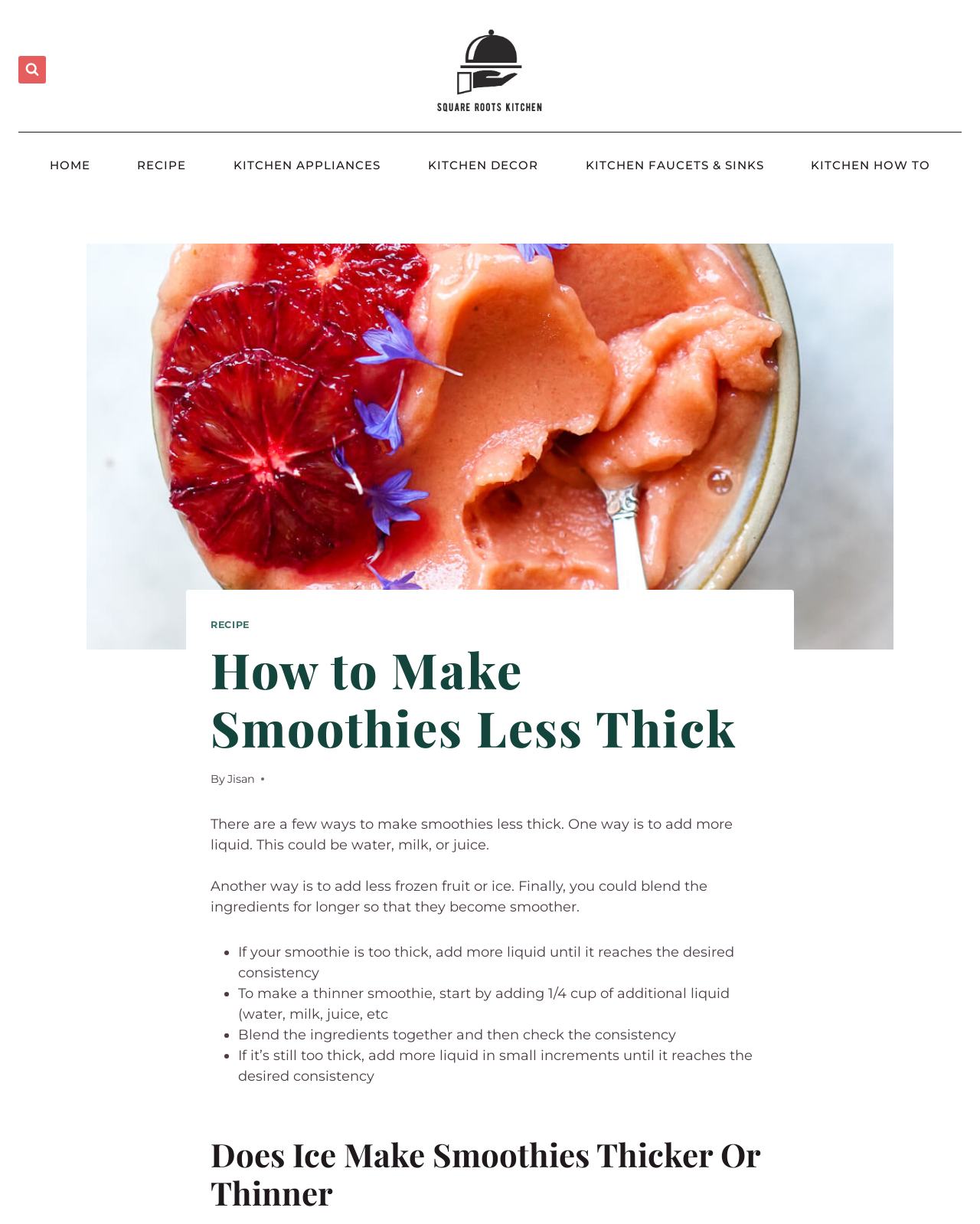Can you look at the image and give a comprehensive answer to the question:
What is the topic of the second heading on the webpage?

I found the topic of the second heading by examining the heading element with the specified text which is a child of the root element.